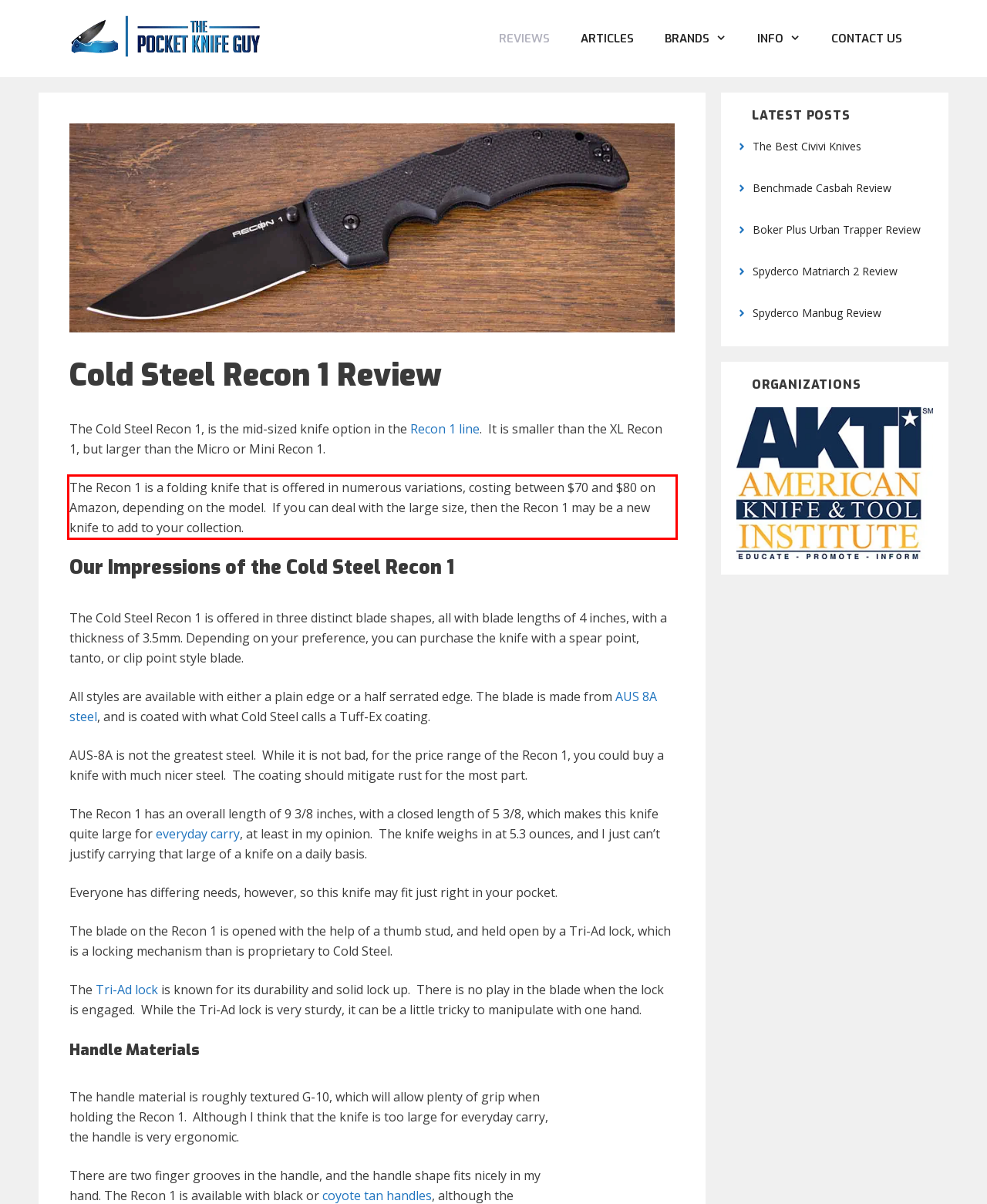In the screenshot of the webpage, find the red bounding box and perform OCR to obtain the text content restricted within this red bounding box.

The Recon 1 is a folding knife that is offered in numerous variations, costing between $70 and $80 on Amazon, depending on the model. If you can deal with the large size, then the Recon 1 may be a new knife to add to your collection.